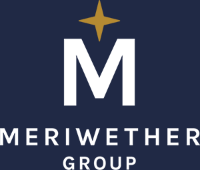Respond with a single word or phrase for the following question: 
What is positioned above the letter 'M'?

a gold star